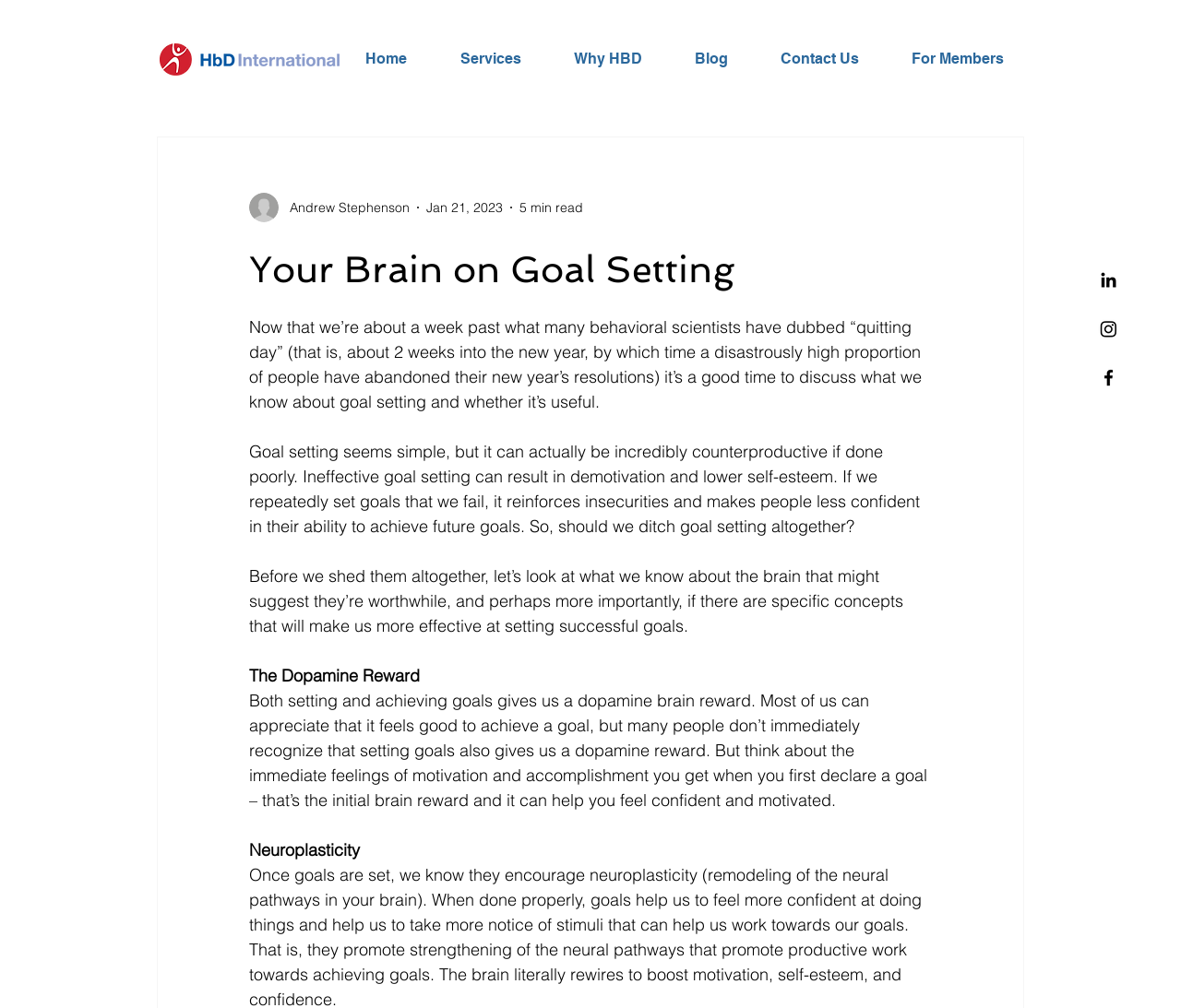Please pinpoint the bounding box coordinates for the region I should click to adhere to this instruction: "Go to the Home page".

[0.298, 0.036, 0.378, 0.081]